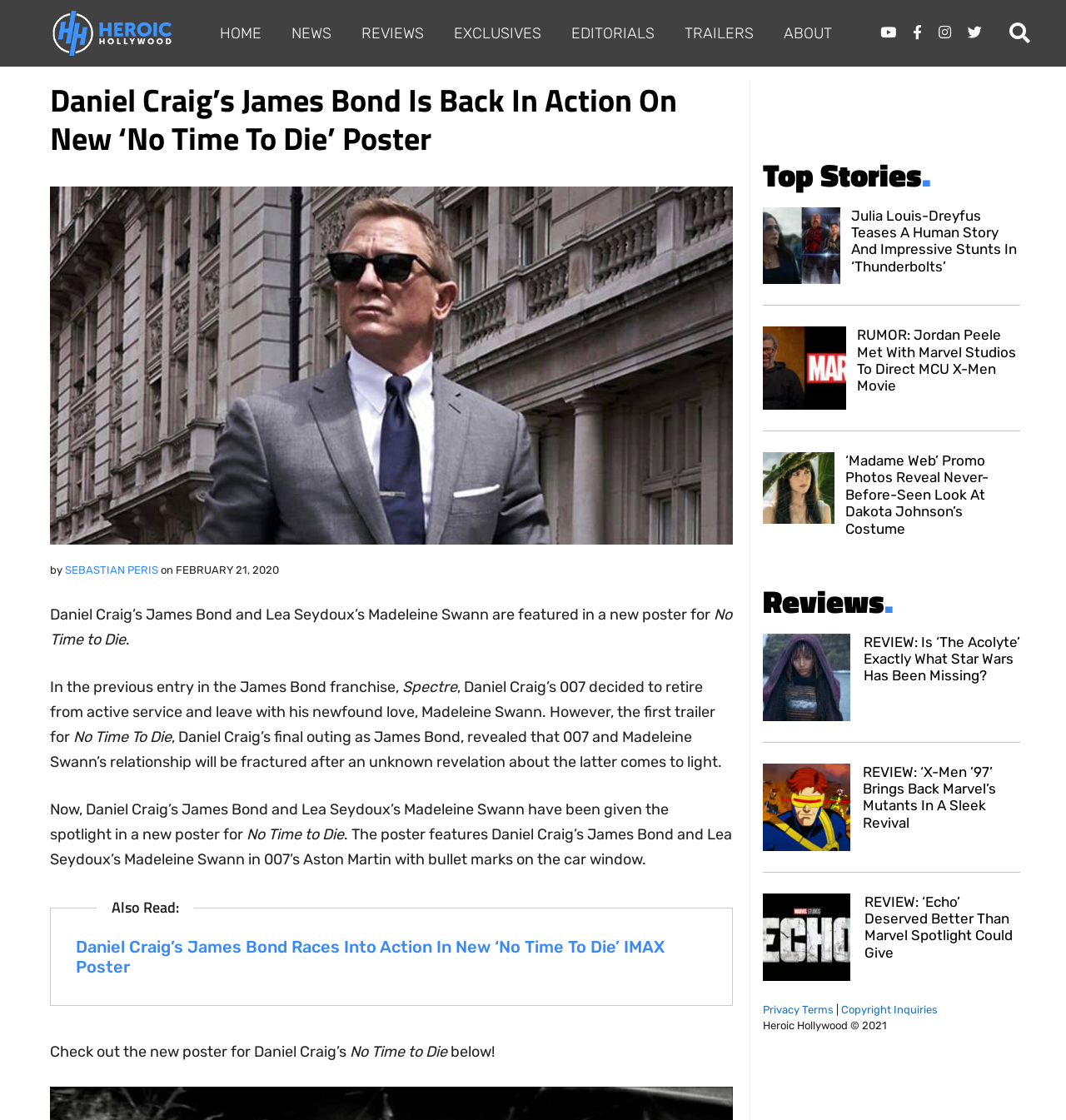Highlight the bounding box coordinates of the element you need to click to perform the following instruction: "Click on the 'HOME' link."

[0.192, 0.007, 0.259, 0.052]